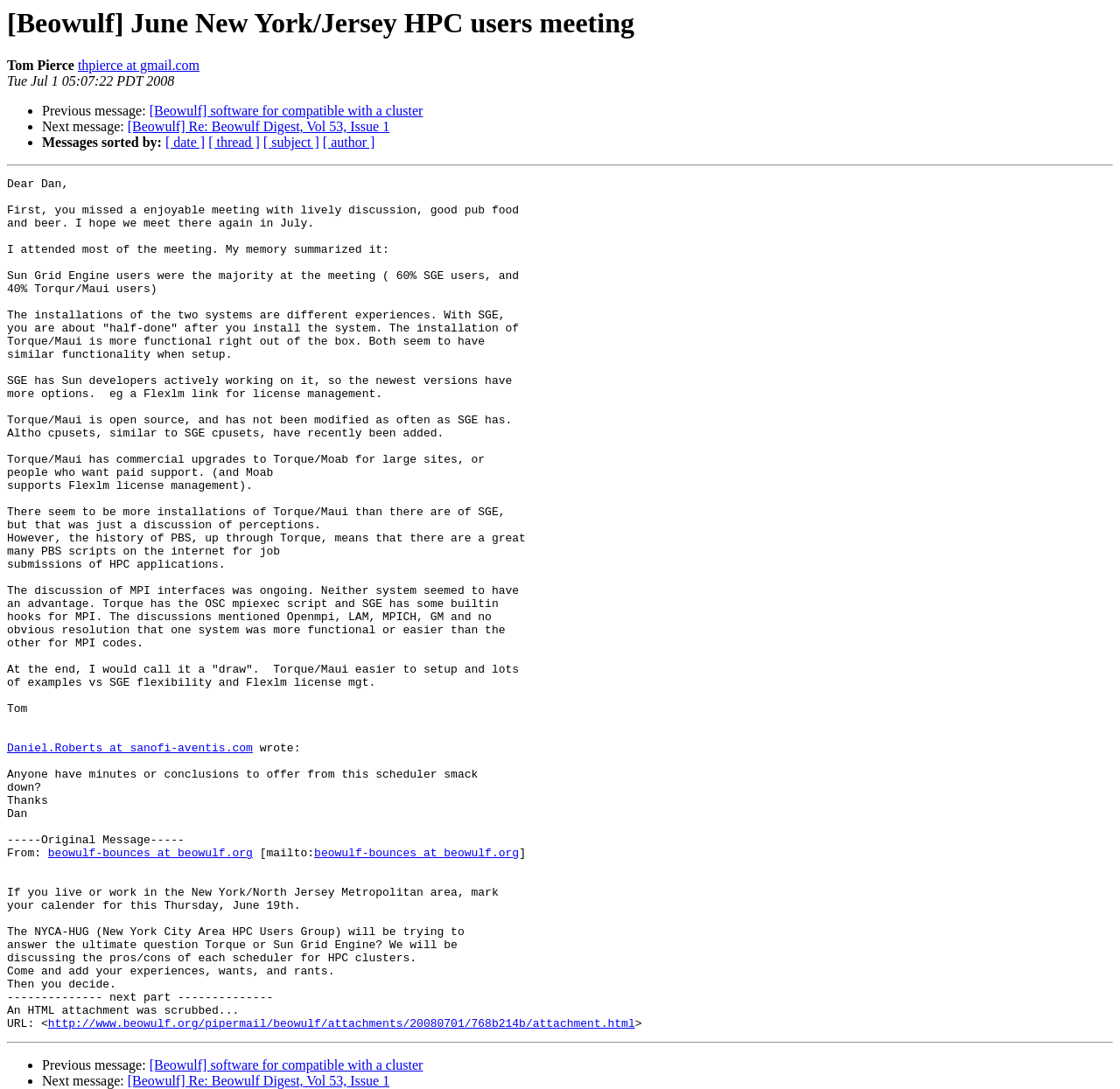Determine the bounding box coordinates (top-left x, top-left y, bottom-right x, bottom-right y) of the UI element described in the following text: http://www.beowulf.org/pipermail/beowulf/attachments/20080701/768b214b/attachment.html

[0.043, 0.934, 0.569, 0.947]